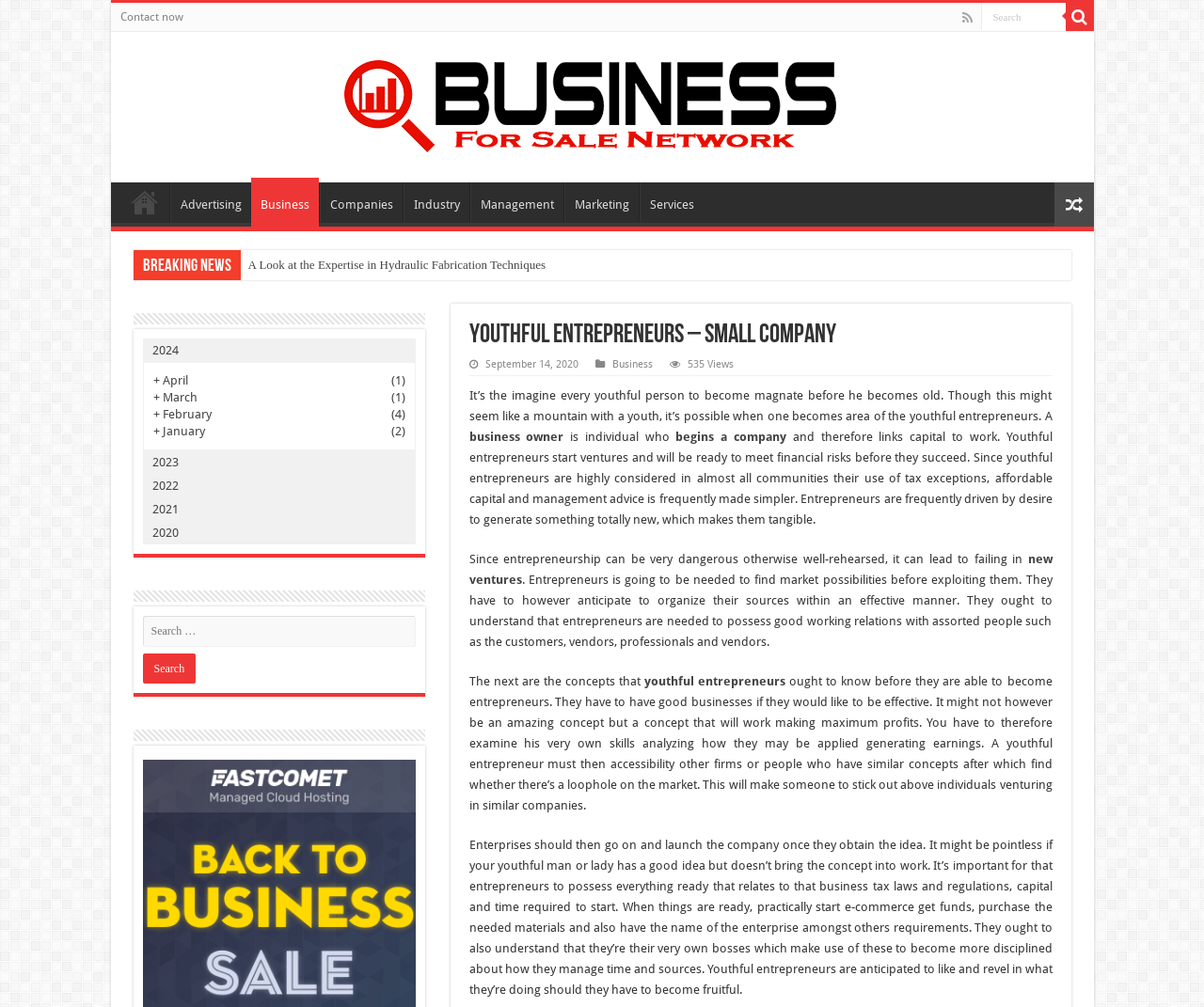What is the purpose of a business owner?
Please provide a single word or phrase as your answer based on the image.

To generate earnings